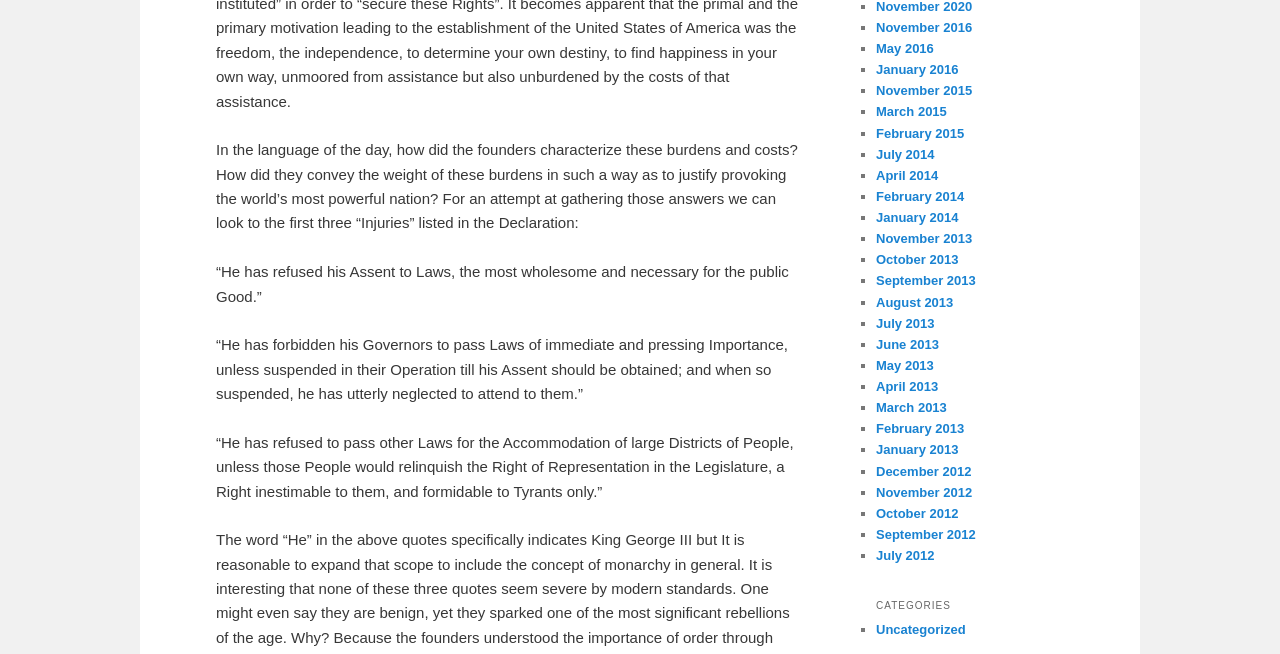Provide your answer to the question using just one word or phrase: How many list markers are there in the webpage?

47